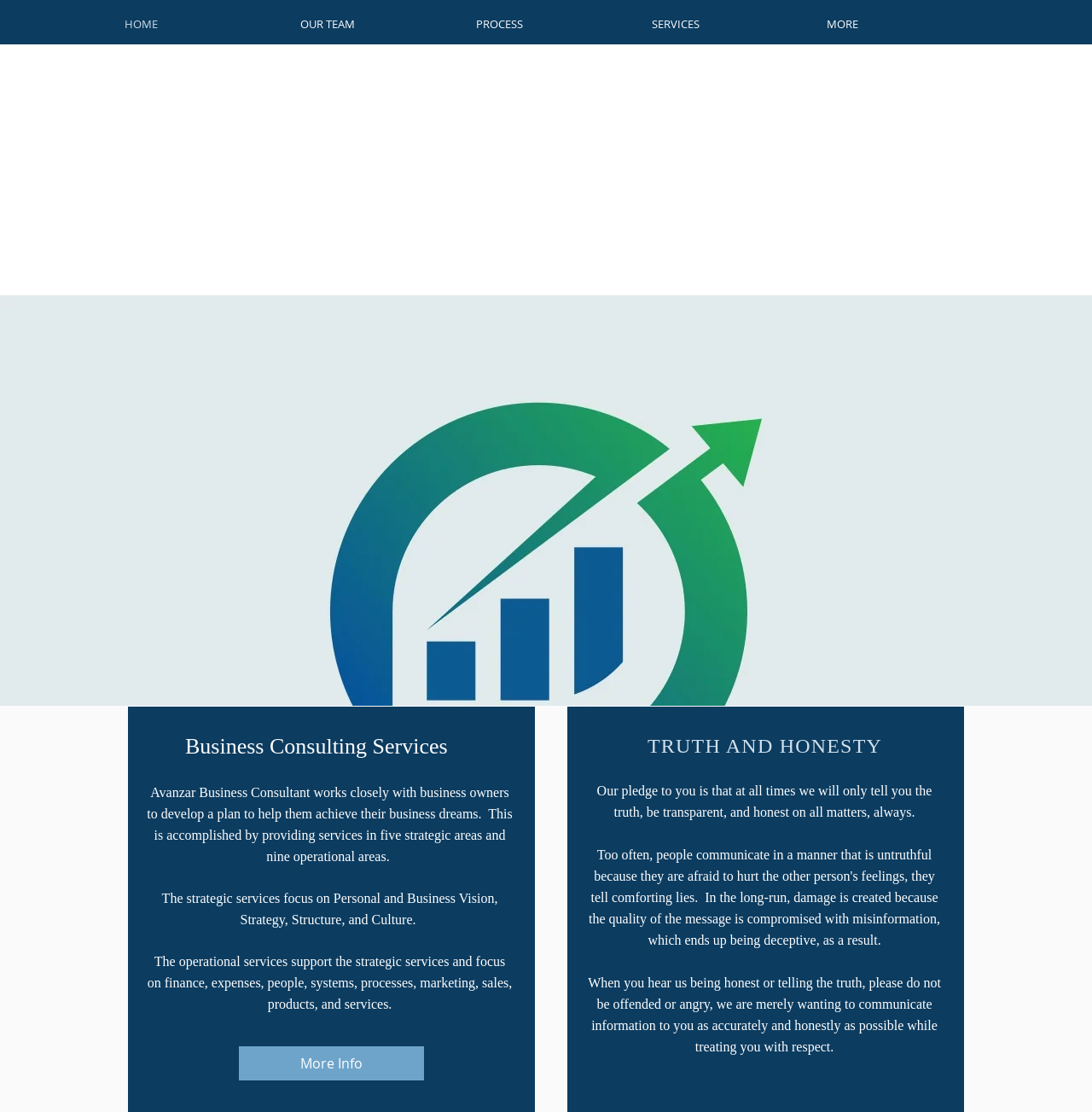Please extract the webpage's main title and generate its text content.

Business Consulting Services